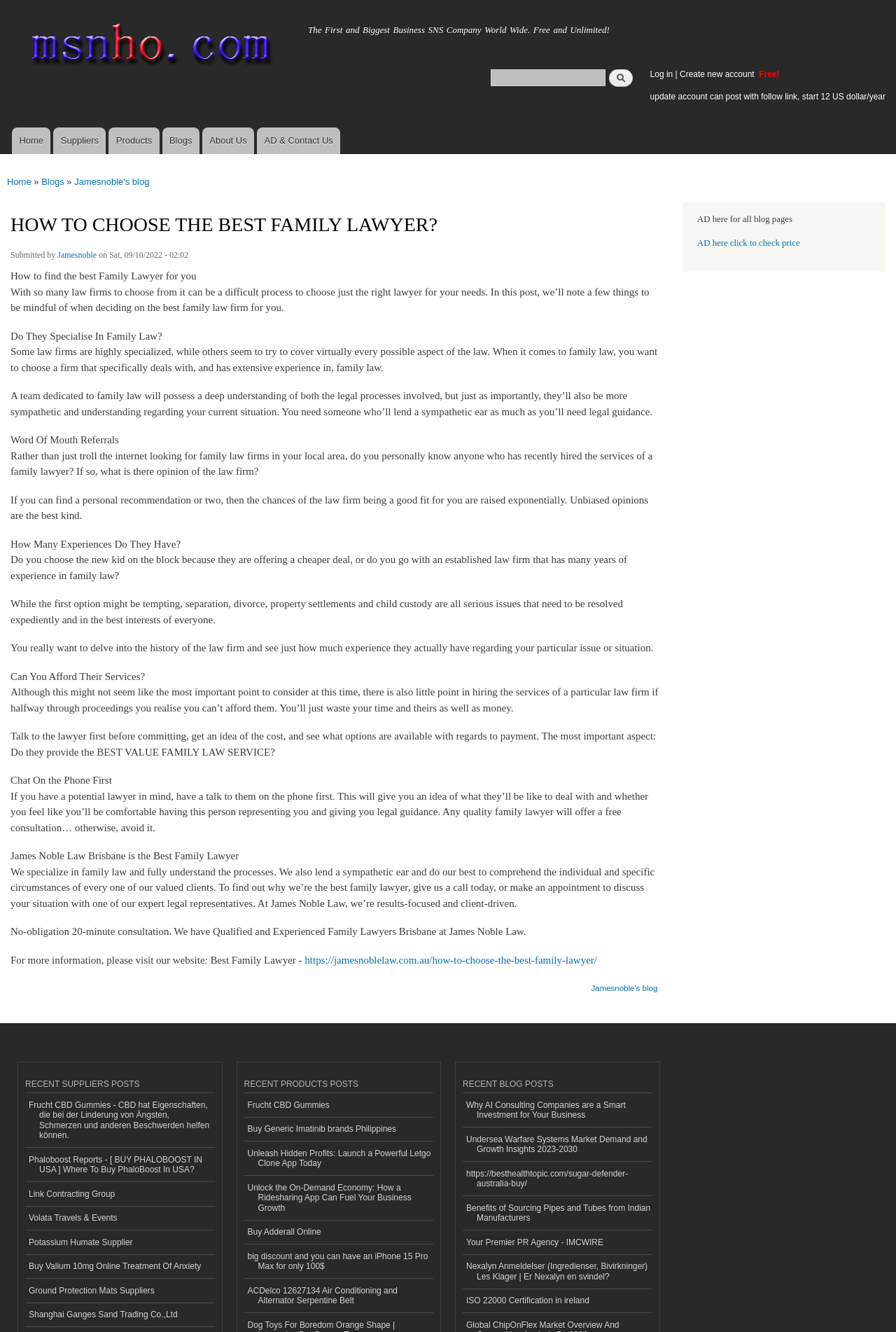Using the webpage screenshot and the element description Buy Generic Imatinib brands Philippines, determine the bounding box coordinates. Specify the coordinates in the format (top-left x, top-left y, bottom-right x, bottom-right y) with values ranging from 0 to 1.

[0.272, 0.839, 0.484, 0.857]